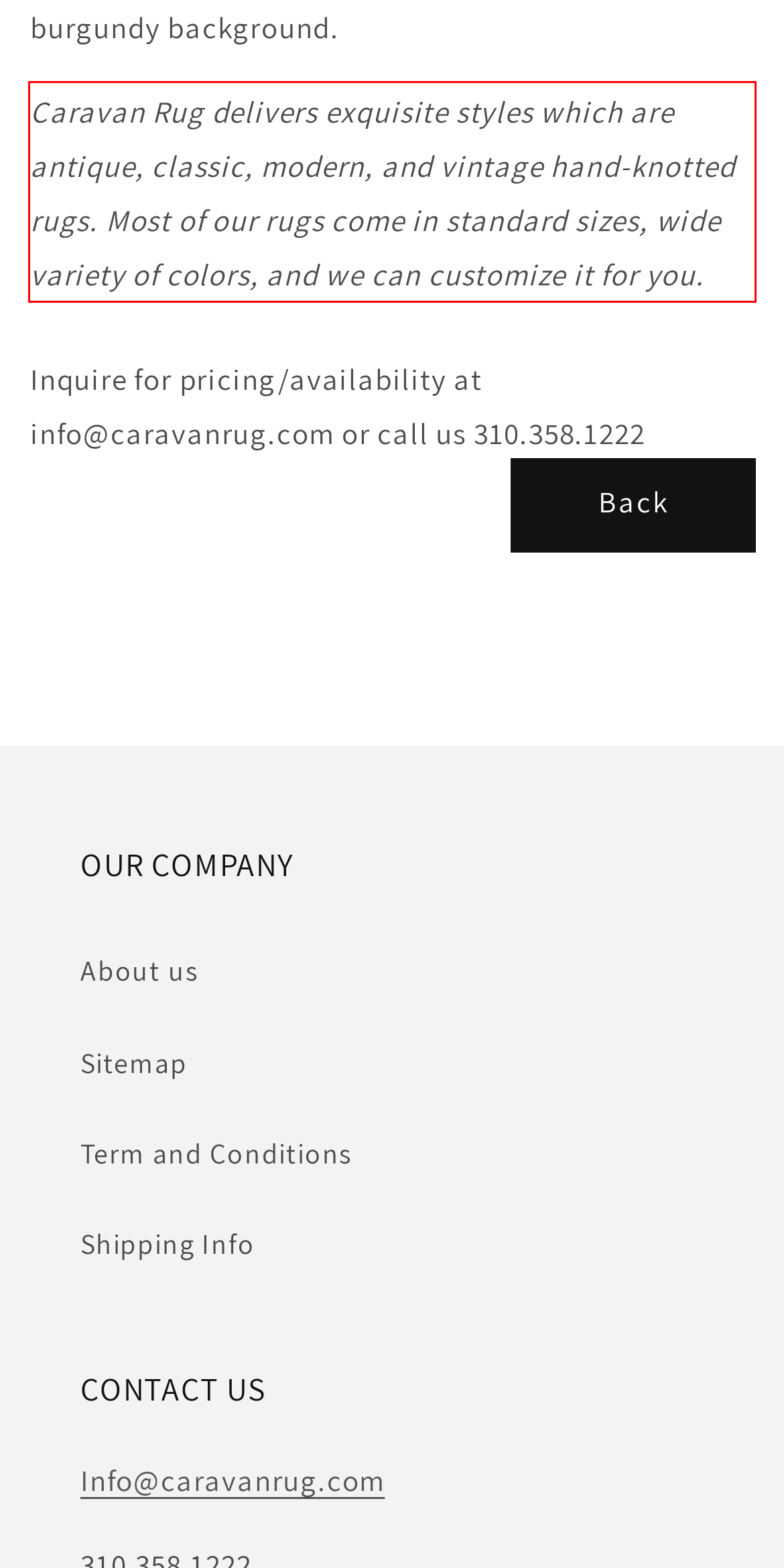You have a screenshot of a webpage with a red bounding box. Identify and extract the text content located inside the red bounding box.

Caravan Rug delivers exquisite styles which are antique, classic, modern, and vintage hand-knotted rugs. Most of our rugs come in standard sizes, wide variety of colors, and we can customize it for you.